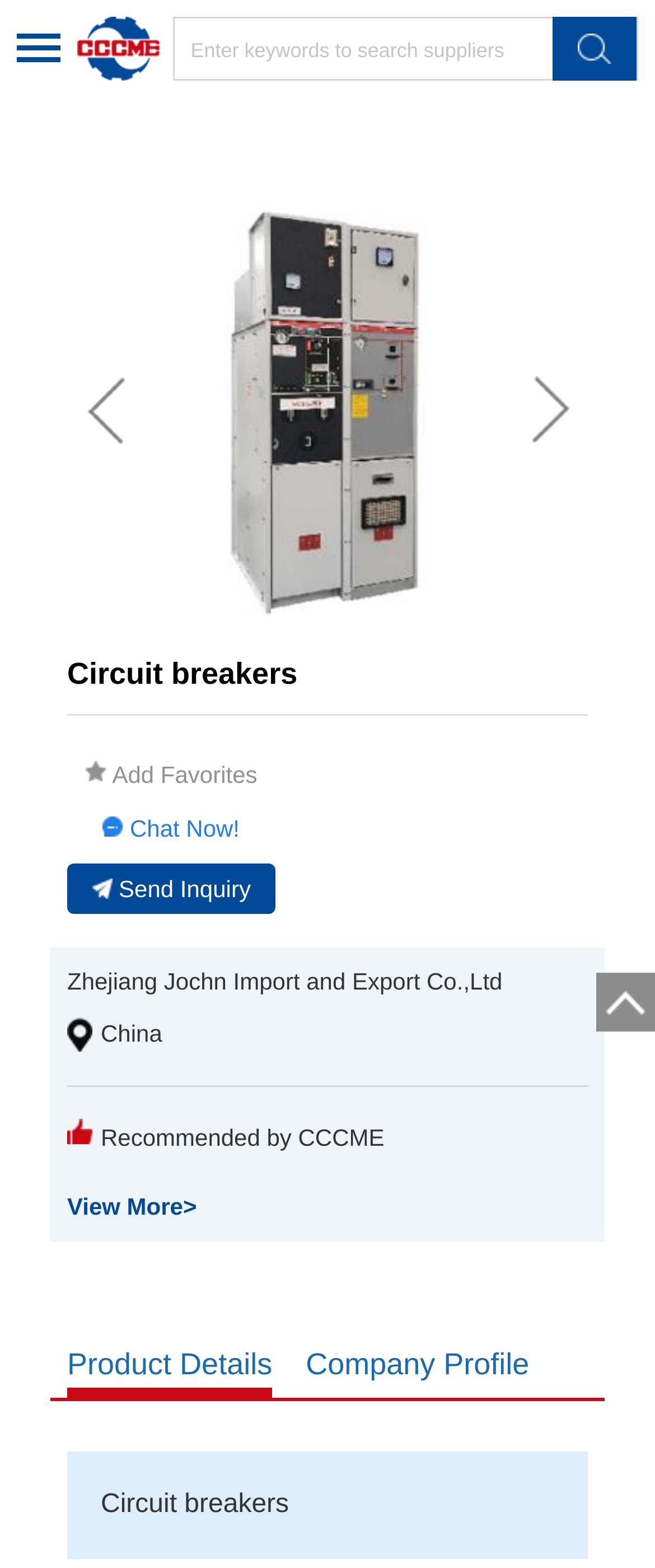Please find the bounding box coordinates in the format (top-left x, top-left y, bottom-right x, bottom-right y) for the given element description. Ensure the coordinates are floating point numbers between 0 and 1. Description: alt="China Chamber of Commerce"

[0.118, 0.013, 0.246, 0.03]